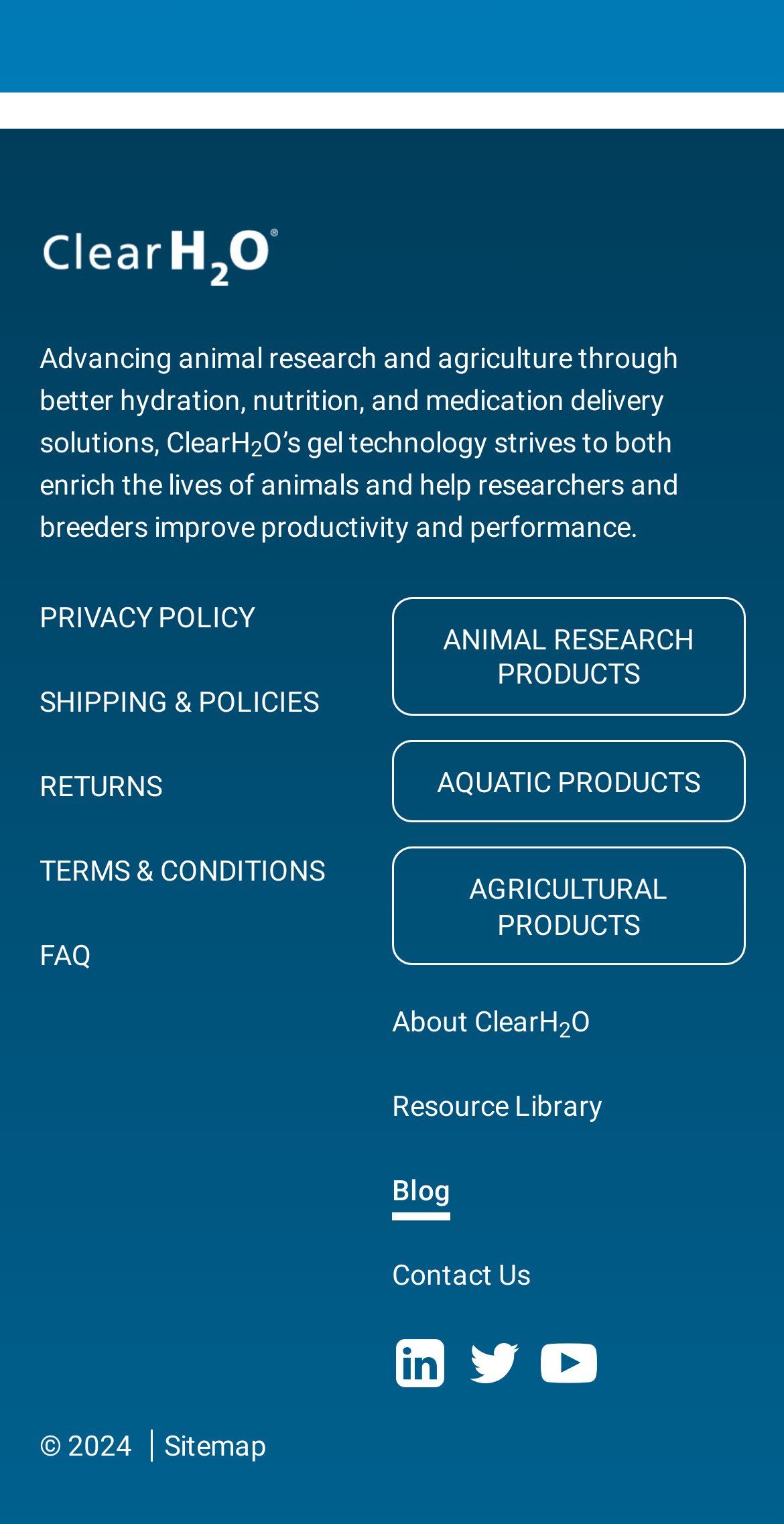Find the bounding box coordinates for the UI element that matches this description: "Agricultural Products".

[0.5, 0.556, 0.95, 0.634]